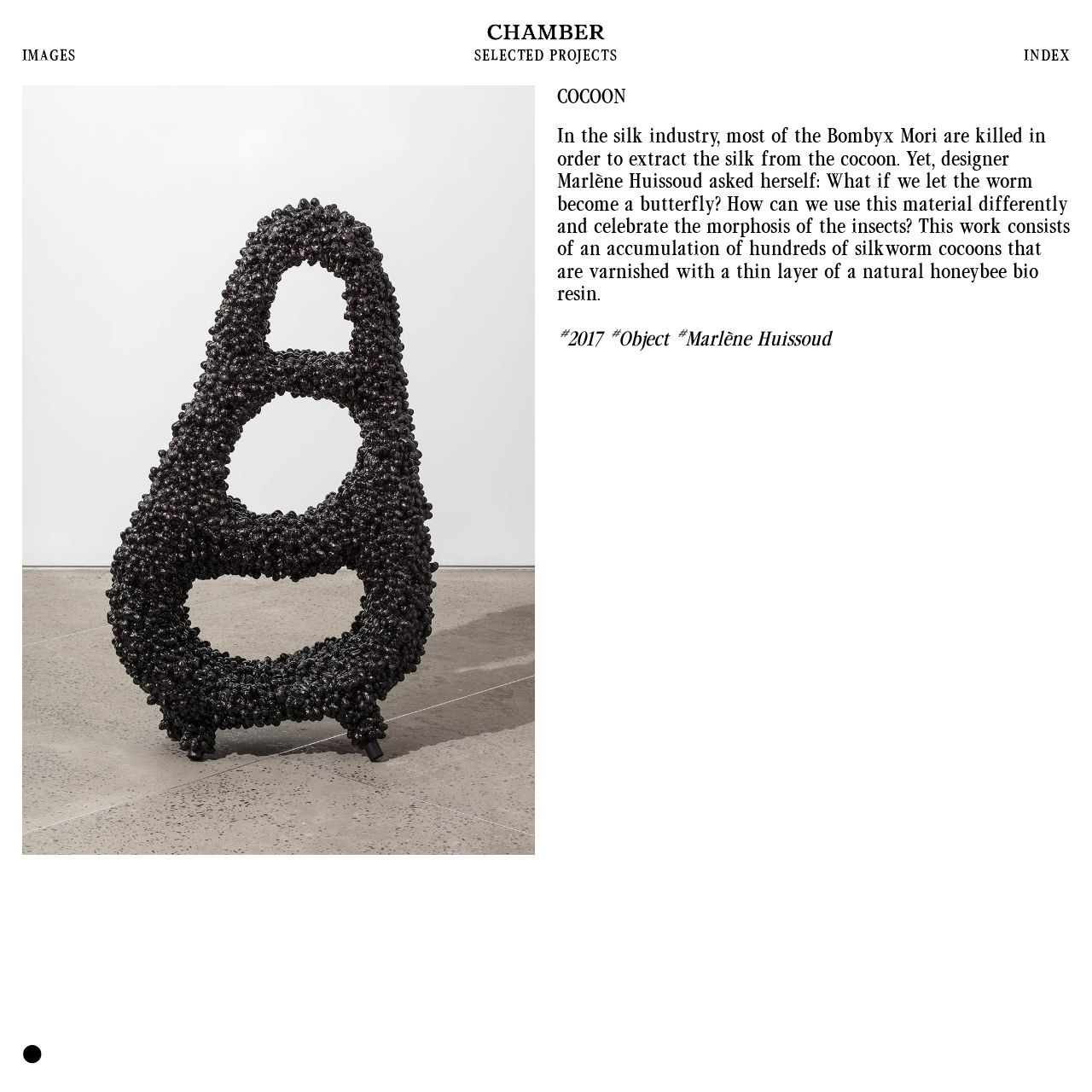Identify and provide the bounding box for the element described by: "Images".

[0.02, 0.042, 0.069, 0.059]